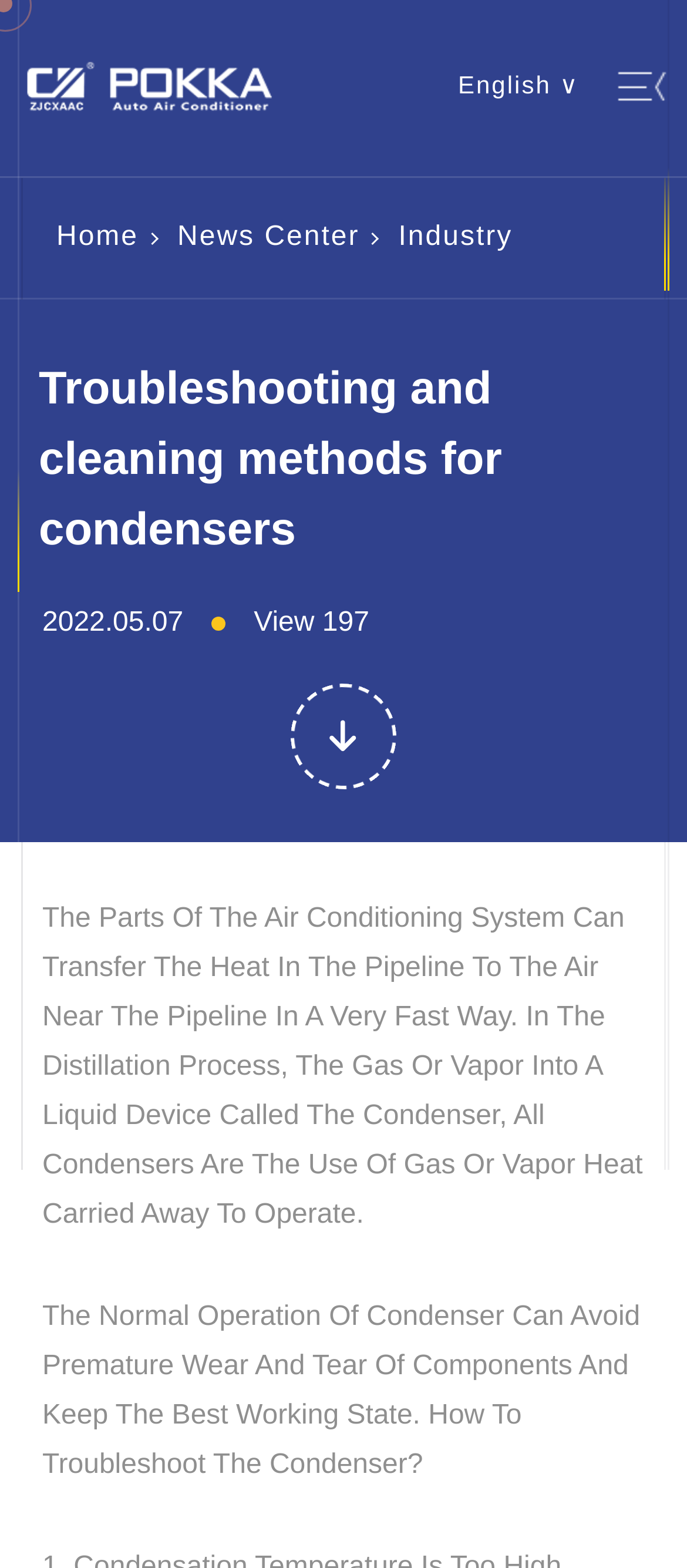Please identify the bounding box coordinates of the clickable region that I should interact with to perform the following instruction: "Click to share". The coordinates should be expressed as four float numbers between 0 and 1, i.e., [left, top, right, bottom].

[0.423, 0.436, 0.577, 0.503]